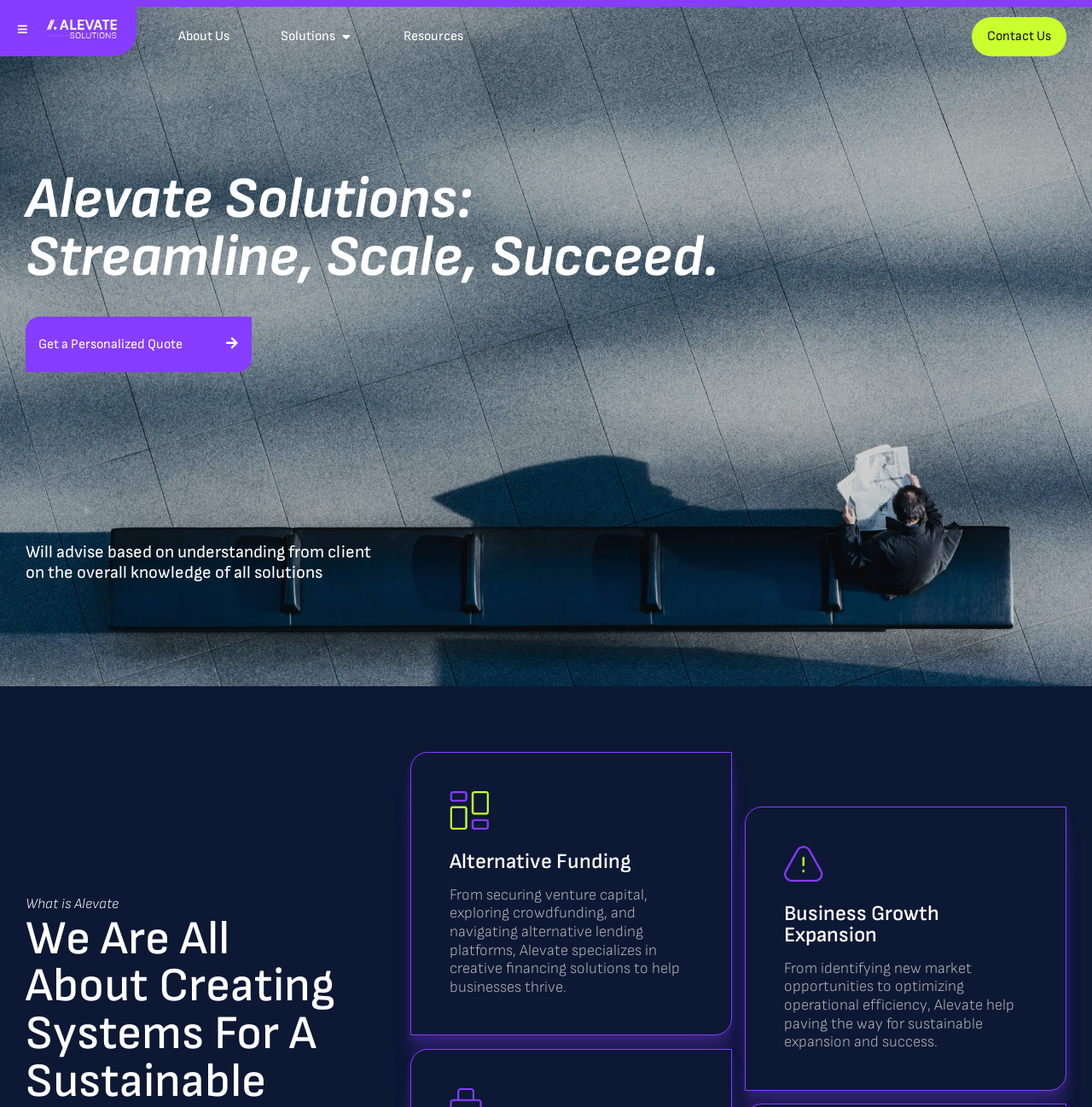Describe every aspect of the webpage in a detailed manner.

The webpage is about Alevate Solutions, a company that provides business solutions to help clients streamline, scale, and succeed. At the top left of the page, there is a link to the company's homepage, followed by a navigation menu that spans most of the top of the page. The menu has a toggle button and contains links to "About Us", "Solutions", "Resources", and more.

On the top right of the page, there is a "Contact Us" link. Below the navigation menu, there is a prominent heading that reads "Alevate Solutions: Streamline, Scale, Succeed." followed by a brief description of the company's services.

Underneath, there is a call-to-action link to "Get a Personalized Quote". Below that, there is a paragraph of text that explains the company's approach to understanding clients' needs and providing solutions.

The page then divides into two sections. On the left, there is a section titled "What is Alevate" followed by a heading "Alternative Funding" and a paragraph of text that describes the company's expertise in creative financing solutions.

On the right, there is a section titled "Business Growth Expansion" with a heading and a paragraph of text that explains how the company helps businesses expand and succeed. Overall, the page has a clear structure, with prominent headings and concise text that describes the company's services and expertise.